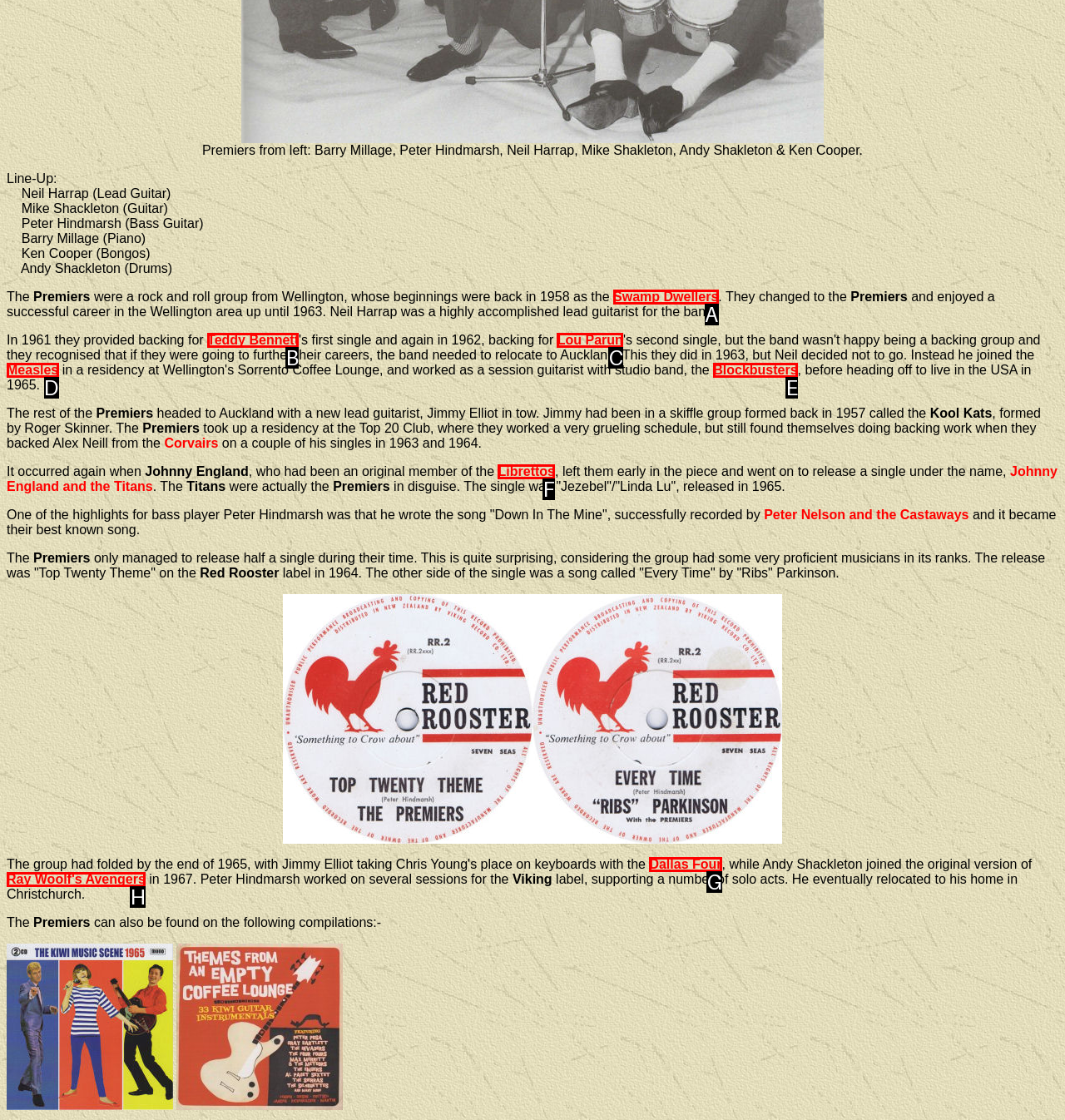Based on the description: Dallas Four, find the HTML element that matches it. Provide your answer as the letter of the chosen option.

G